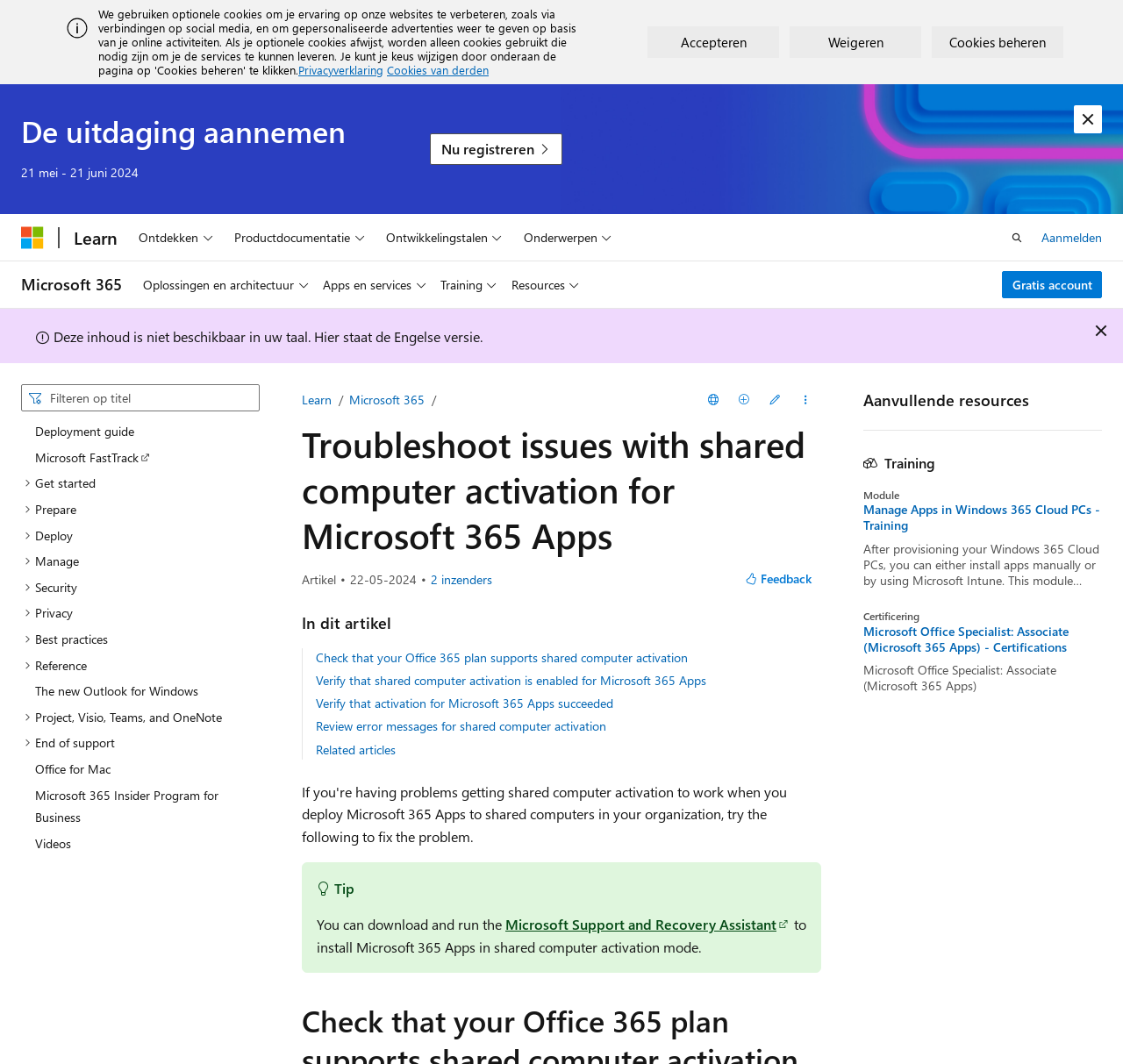Determine the bounding box coordinates of the element that should be clicked to execute the following command: "Read the article in English".

[0.621, 0.363, 0.649, 0.389]